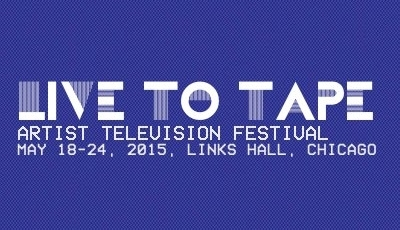Where is the festival taking place?
Using the visual information from the image, give a one-word or short-phrase answer.

Links Hall, Chicago